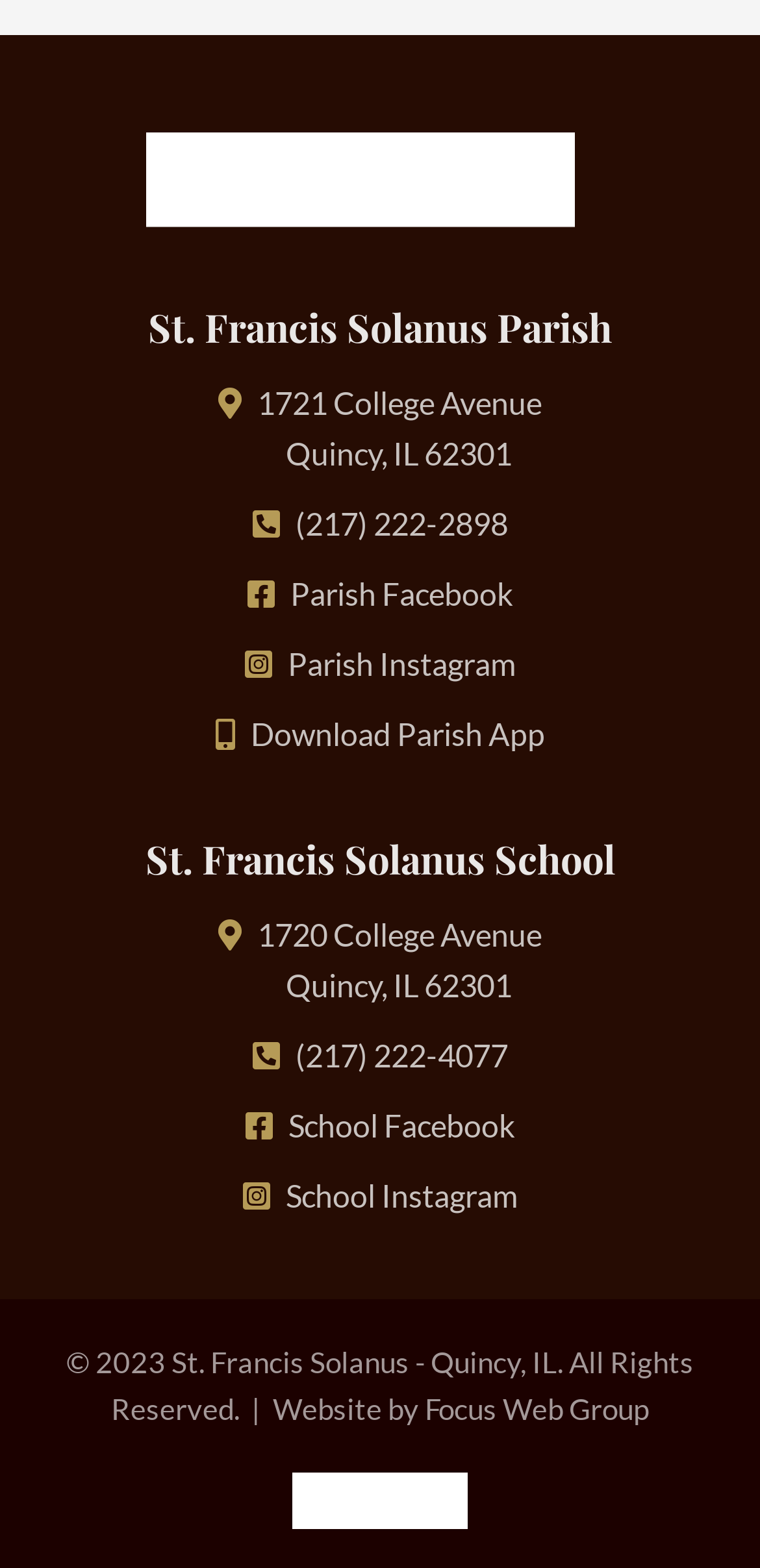What is the phone number of St. Francis Solanus School? Look at the image and give a one-word or short phrase answer.

(217) 222-4077